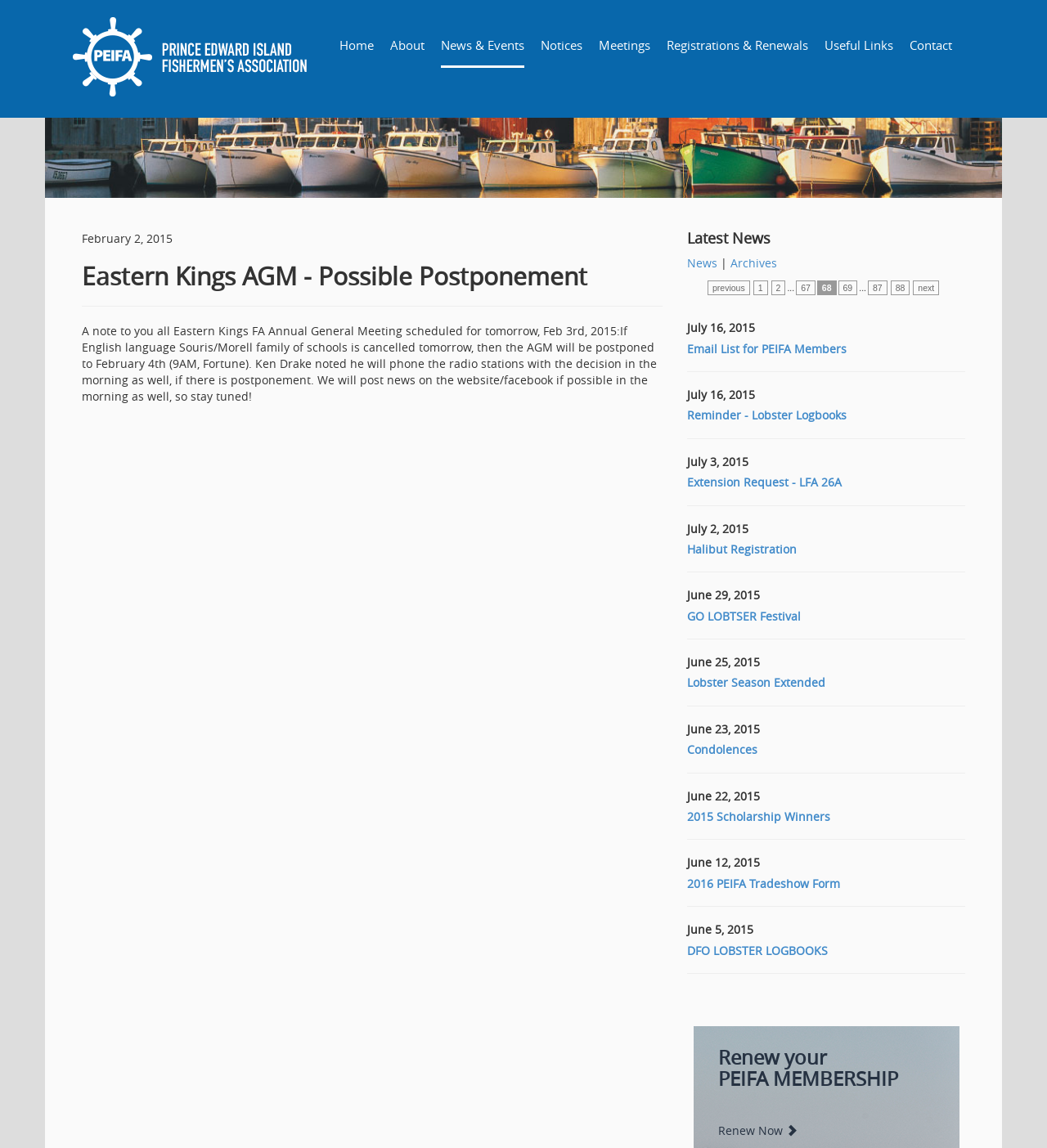Locate the bounding box coordinates of the area that needs to be clicked to fulfill the following instruction: "view NEWS page". The coordinates should be in the format of four float numbers between 0 and 1, namely [left, top, right, bottom].

None